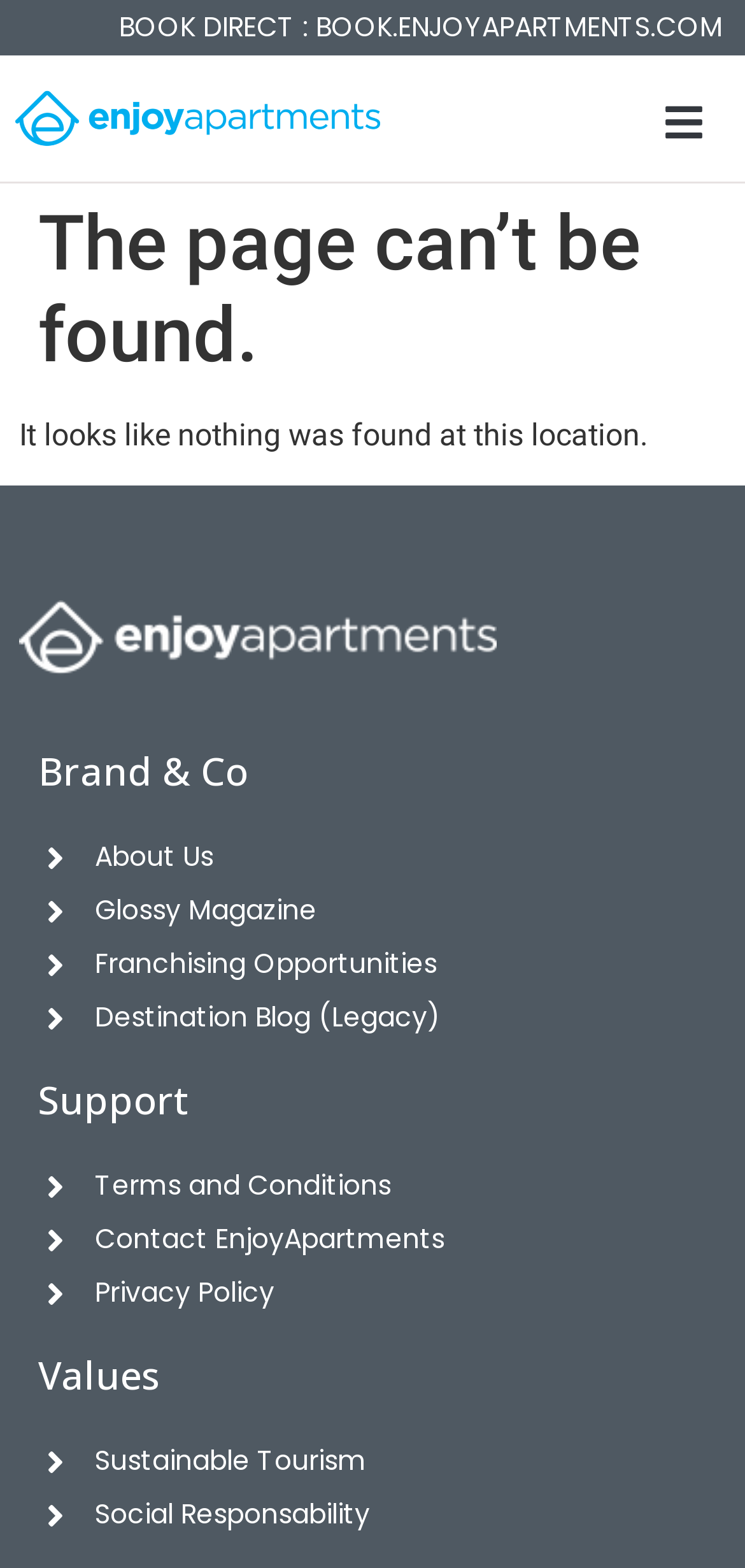Please provide the bounding box coordinate of the region that matches the element description: Terms and Conditions. Coordinates should be in the format (top-left x, top-left y, bottom-right x, bottom-right y) and all values should be between 0 and 1.

[0.051, 0.739, 0.949, 0.773]